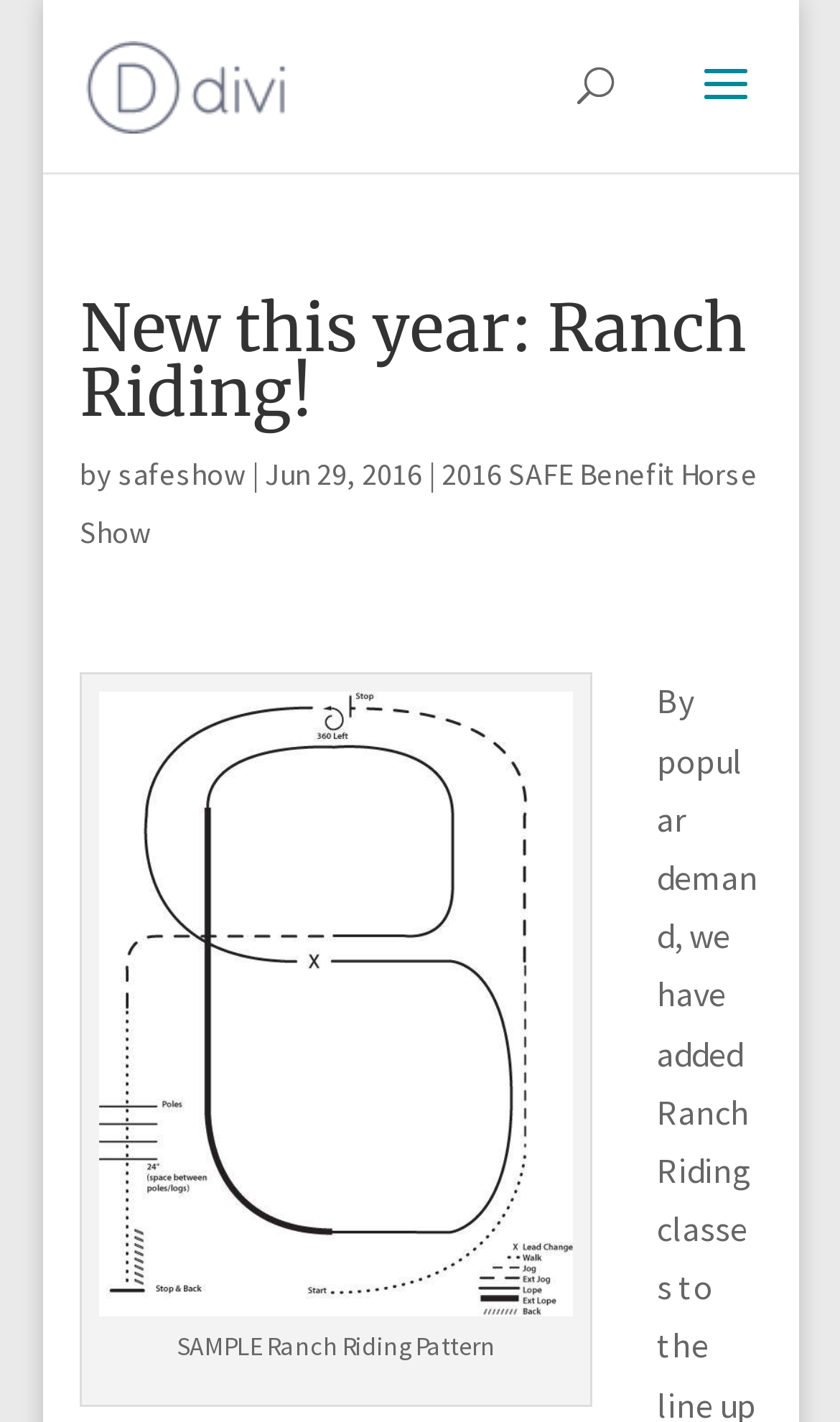Provide the bounding box coordinates of the HTML element described as: "2016 SAFE Benefit Horse Show". The bounding box coordinates should be four float numbers between 0 and 1, i.e., [left, top, right, bottom].

[0.095, 0.32, 0.903, 0.388]